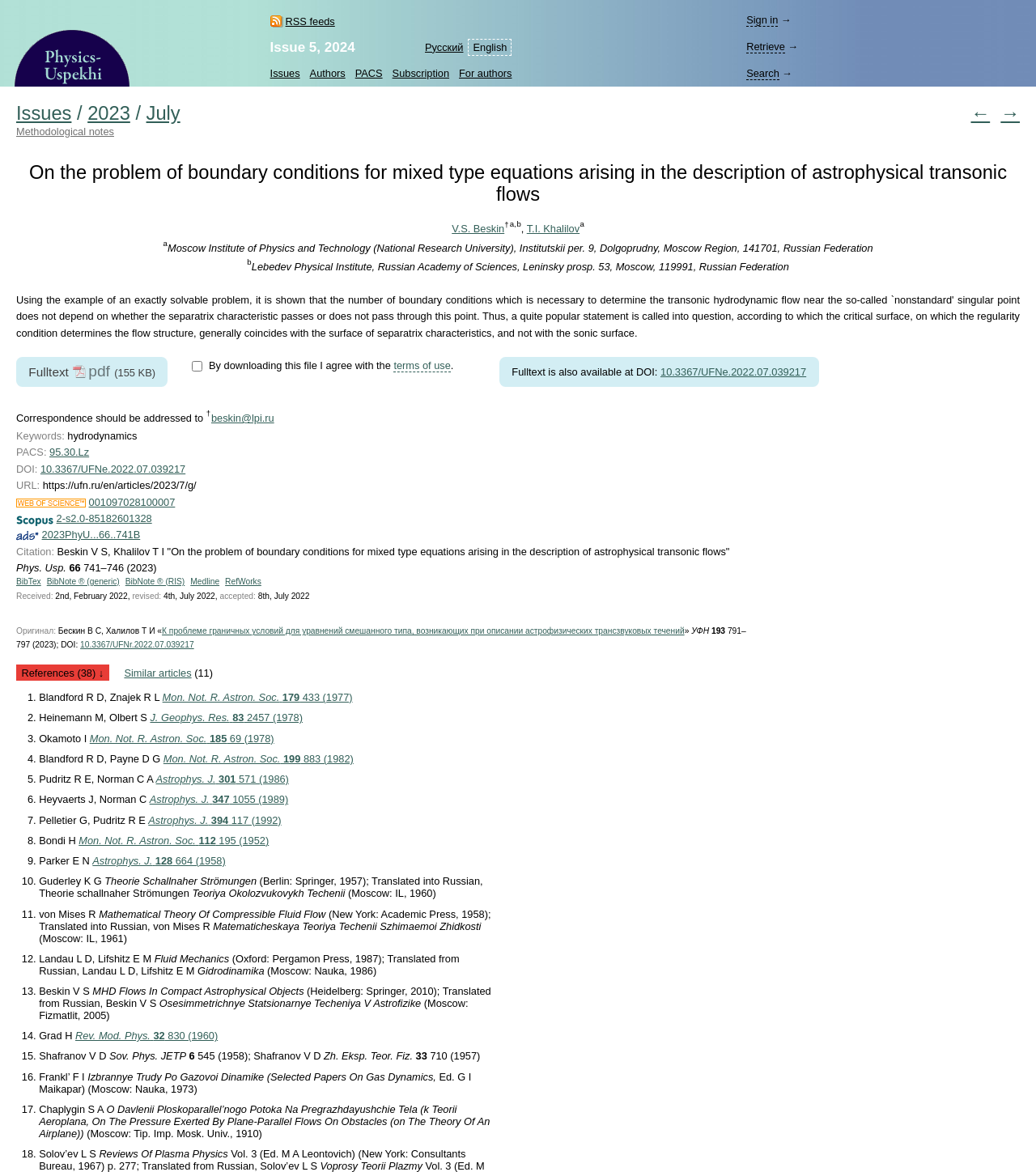Identify the bounding box coordinates for the element you need to click to achieve the following task: "Explore the Australian network". The coordinates must be four float values ranging from 0 to 1, formatted as [left, top, right, bottom].

None